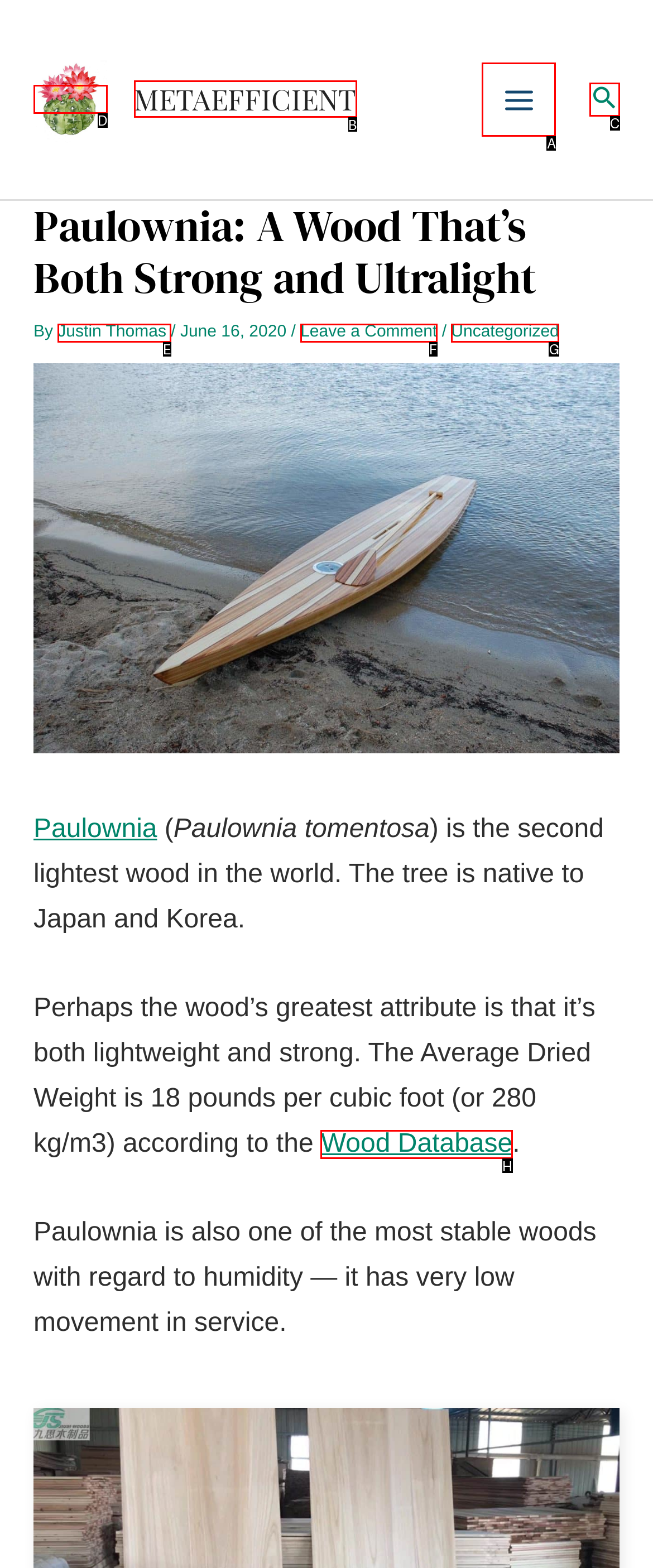Indicate the HTML element that should be clicked to perform the task: Open the main menu Reply with the letter corresponding to the chosen option.

A